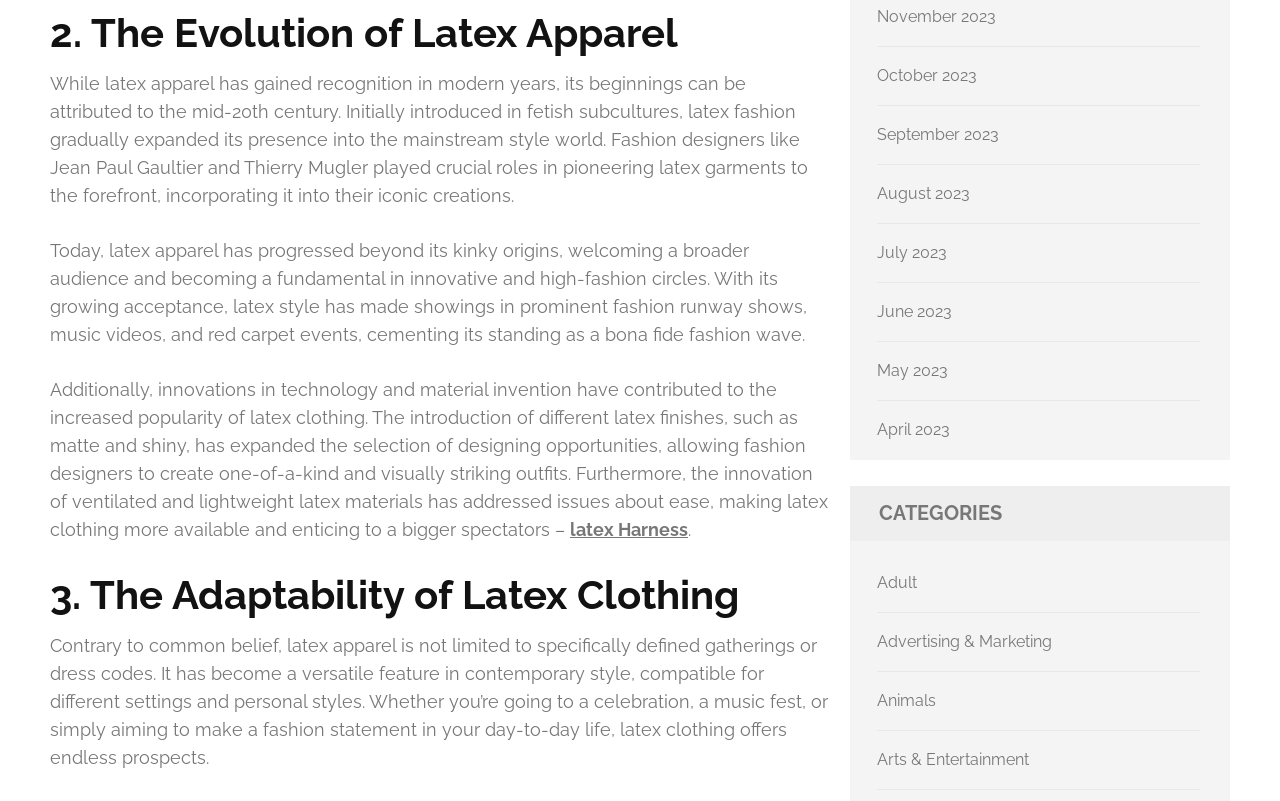Bounding box coordinates must be specified in the format (top-left x, top-left y, bottom-right x, bottom-right y). All values should be floating point numbers between 0 and 1. What are the bounding box coordinates of the UI element described as: Arts & Entertainment

[0.685, 0.937, 0.804, 0.961]